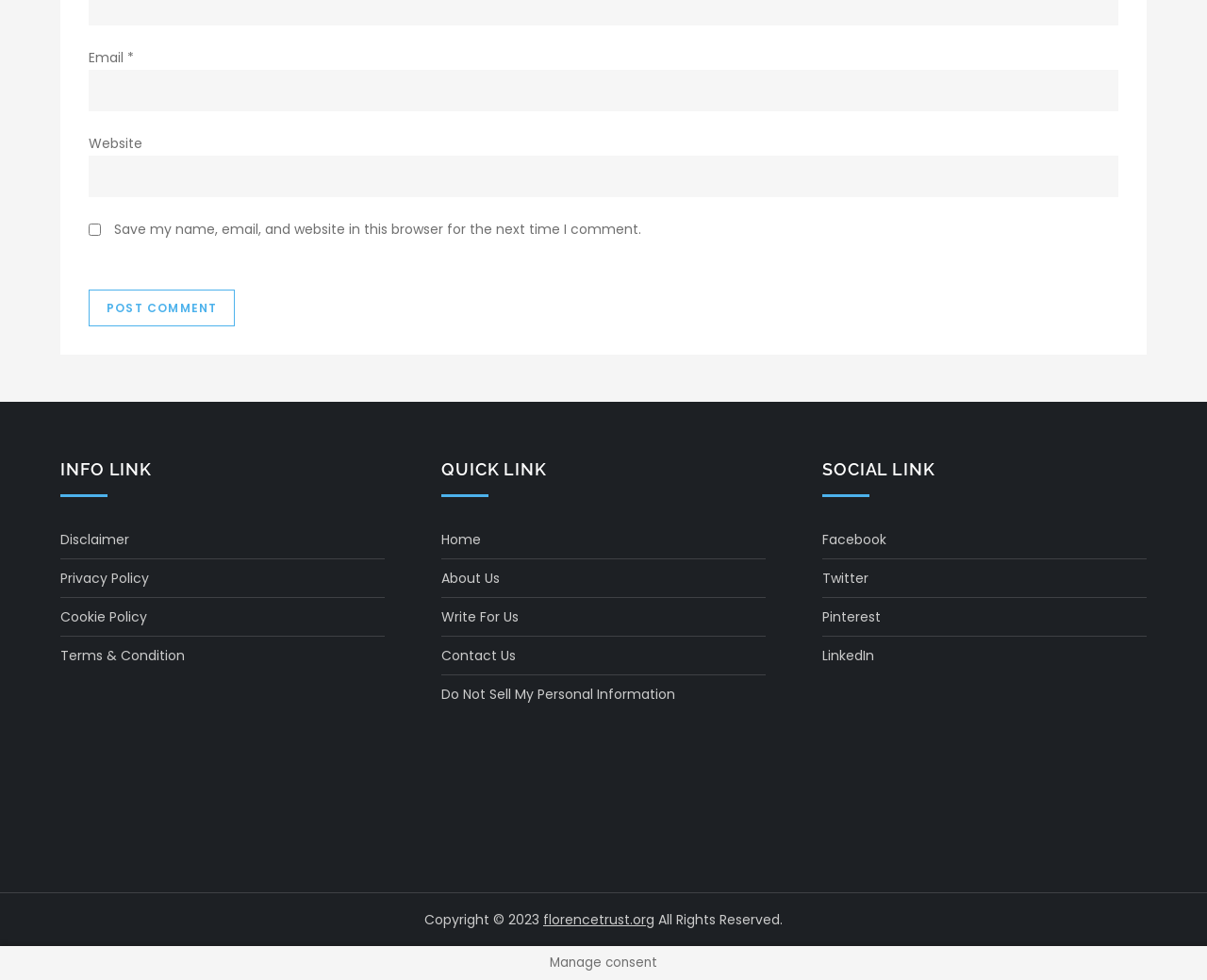What is the purpose of the 'Post Comment' button?
Using the information presented in the image, please offer a detailed response to the question.

The 'Post Comment' button is likely used to submit a comment or feedback to the website, as it is located below the email and website input fields.